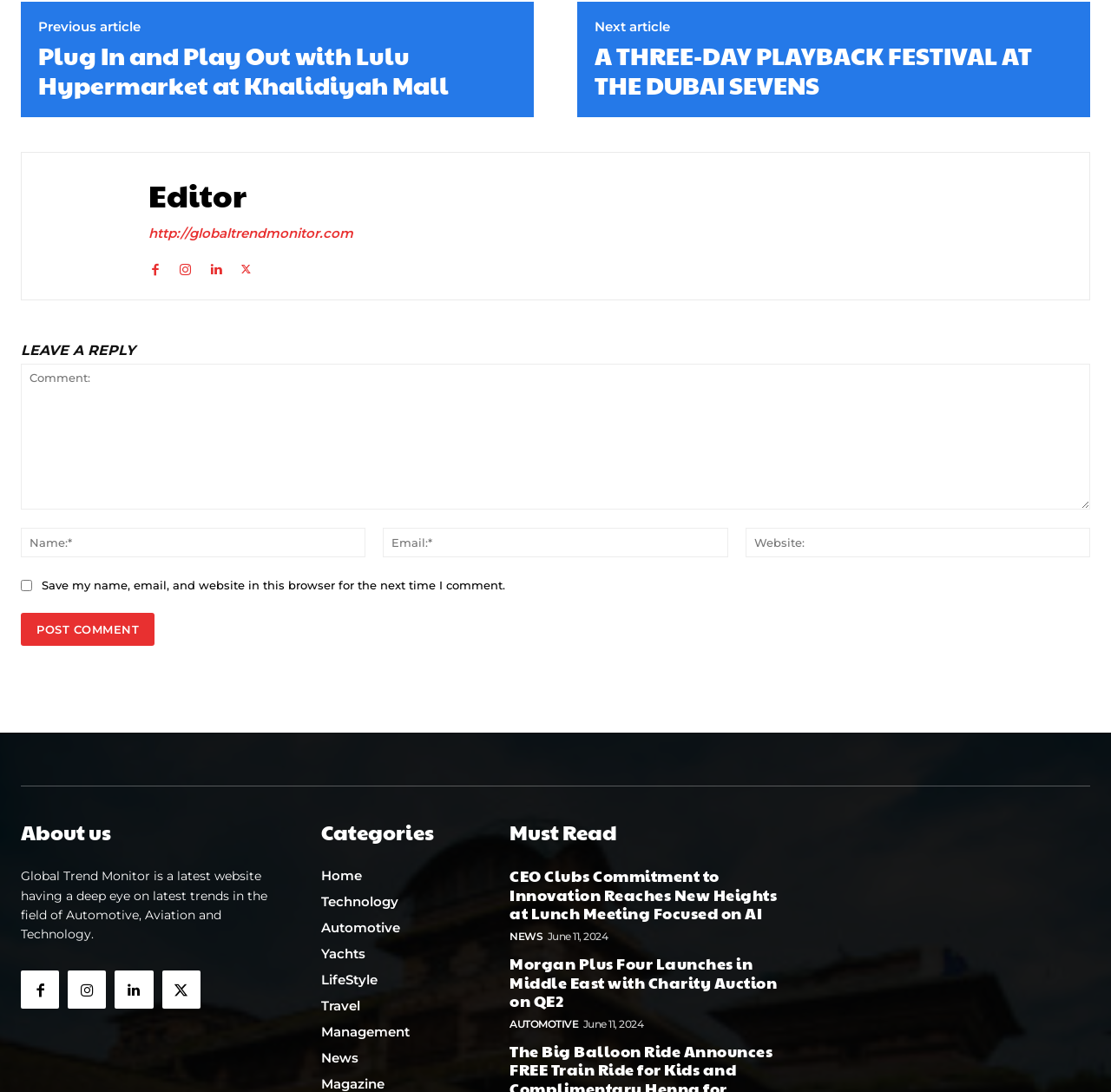Respond with a single word or short phrase to the following question: 
What is the purpose of the website?

News and trends